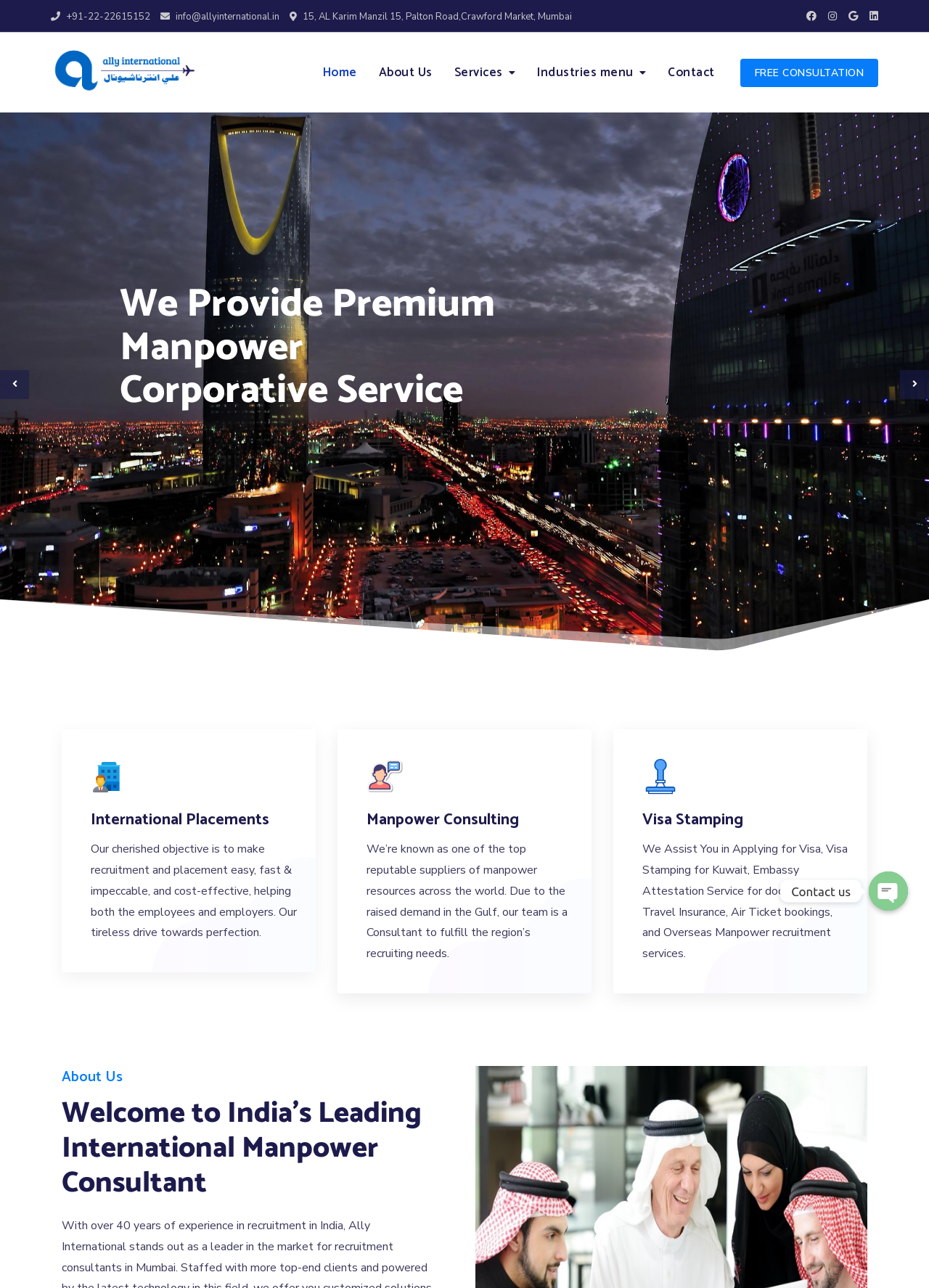What services does Ally International provide?
Using the image provided, answer with just one word or phrase.

Manpower Consulting, International Placements, Visa Stamping